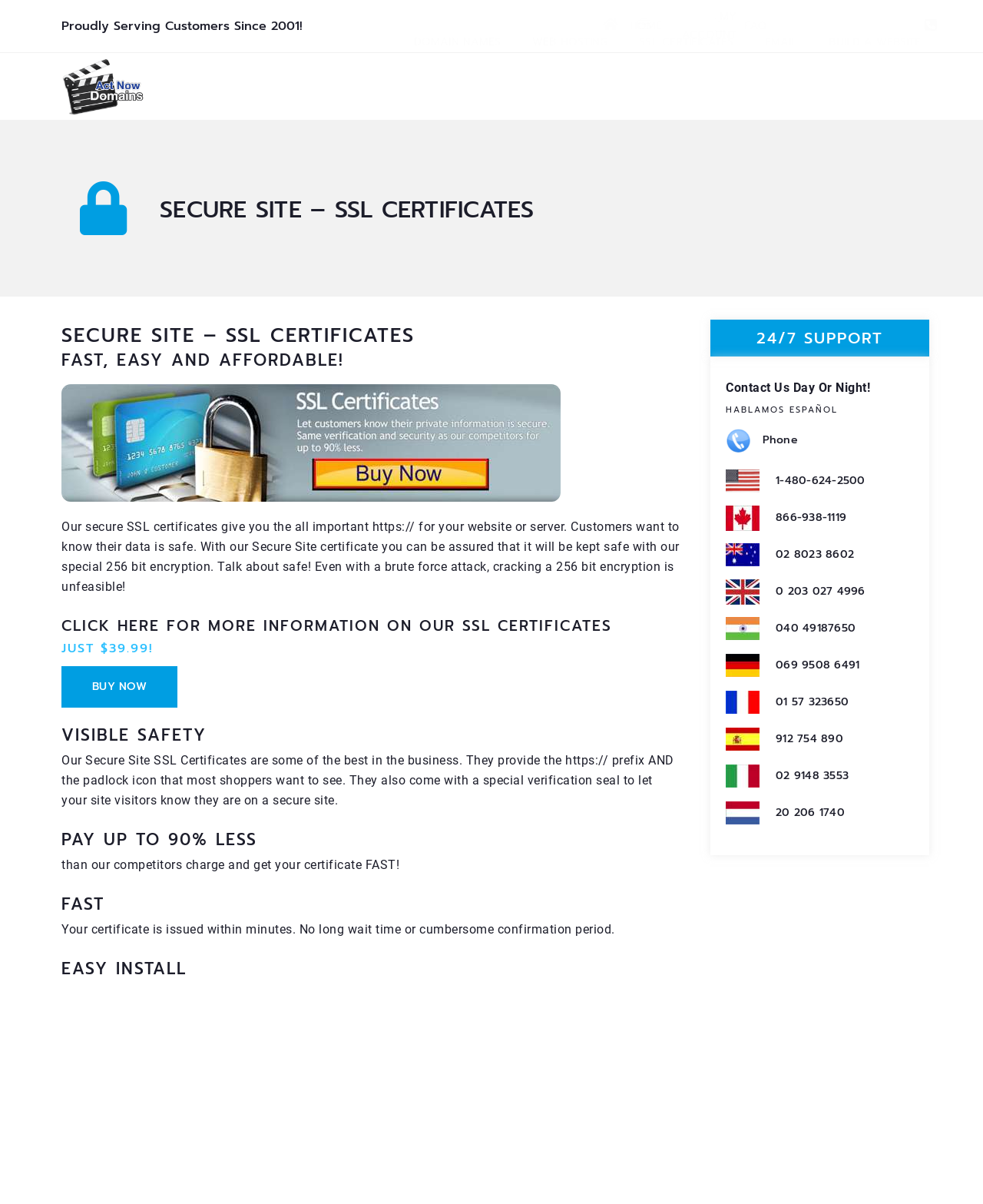Give a detailed account of the webpage, highlighting key information.

The webpage is about SSL certificates, specifically promoting Actnow's Secure Site SSL certificates. At the top, there is a heading "Proudly Serving Customers Since 2001!" followed by a navigation menu with links to HOME, MY ACCOUNT, FAQ, and 24 HOUR SALES AND SUPPORT.

Below the navigation menu, there is a section highlighting the different services offered, including DOMAIN NAMES, WEB HOSTING, SSL CERTIFICATES, EMAIL, and BUILD A WEBSITE. 

The main content of the webpage is divided into several sections. The first section has a heading "SECURE SITE – SSL CERTIFICATES" and describes the benefits of using Actnow's Secure Site certificate, including 256-bit encryption and a special verification seal. There is also a call-to-action button "BUY NOW" and a link to learn more about the SSL certificates.

The next section has a heading "VISIBLE SAFETY" and explains how Actnow's Secure Site SSL certificates provide a sense of security to customers, including the https:// prefix and the padlock icon. 

The following sections highlight the advantages of Actnow's SSL certificates, including the low price of $39.99, fast issuance, easy installation, and 24/7 support. There is also a section with contact information, including phone numbers for different regions, and a figure with a flag icon.

Throughout the webpage, there are multiple headings and static text elements that provide information about Actnow's SSL certificates and their benefits. The layout is organized, with clear headings and concise text, making it easy to navigate and understand the content.